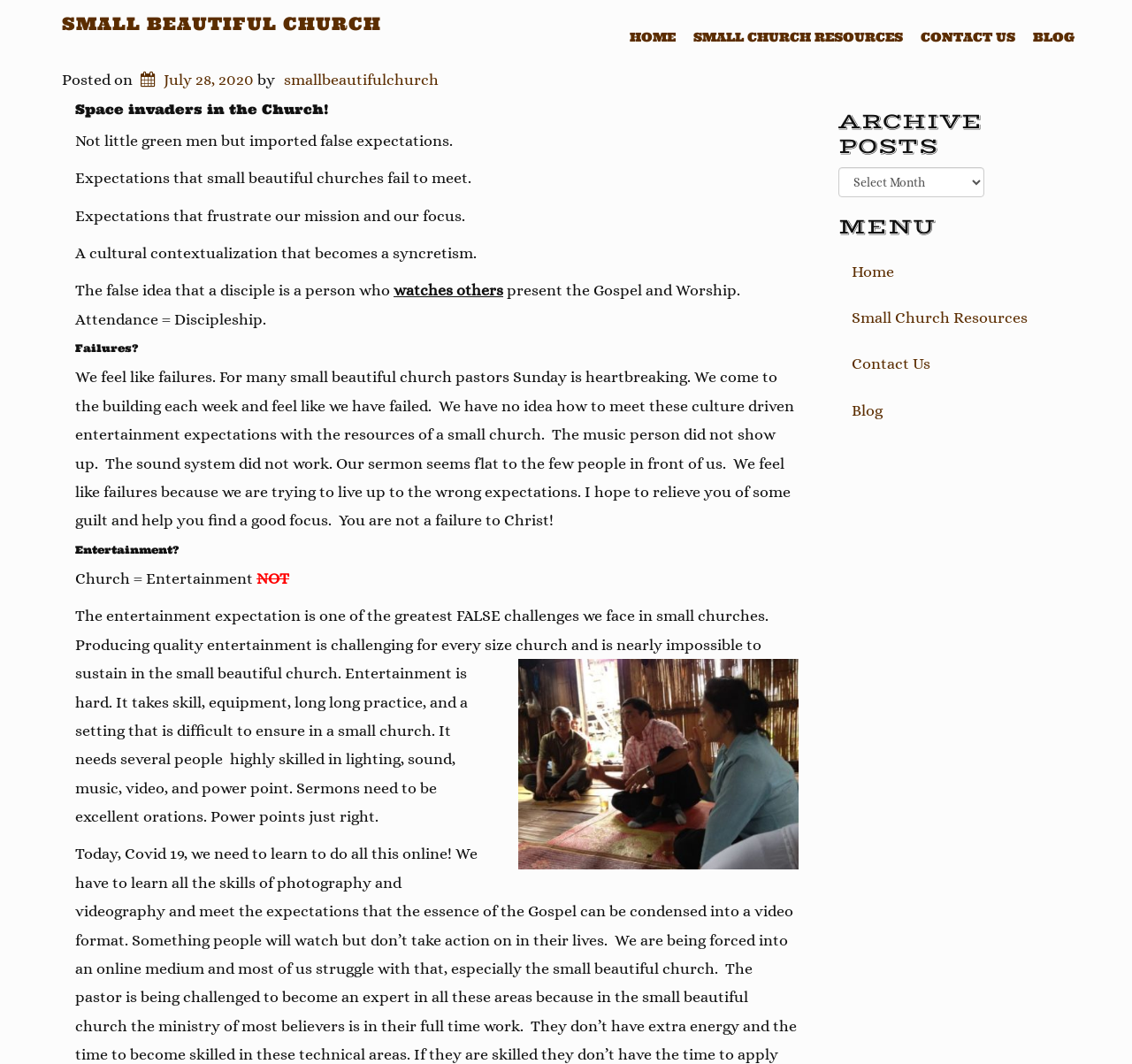Use a single word or phrase to respond to the question:
What is the name of the church?

Small Beautiful Church